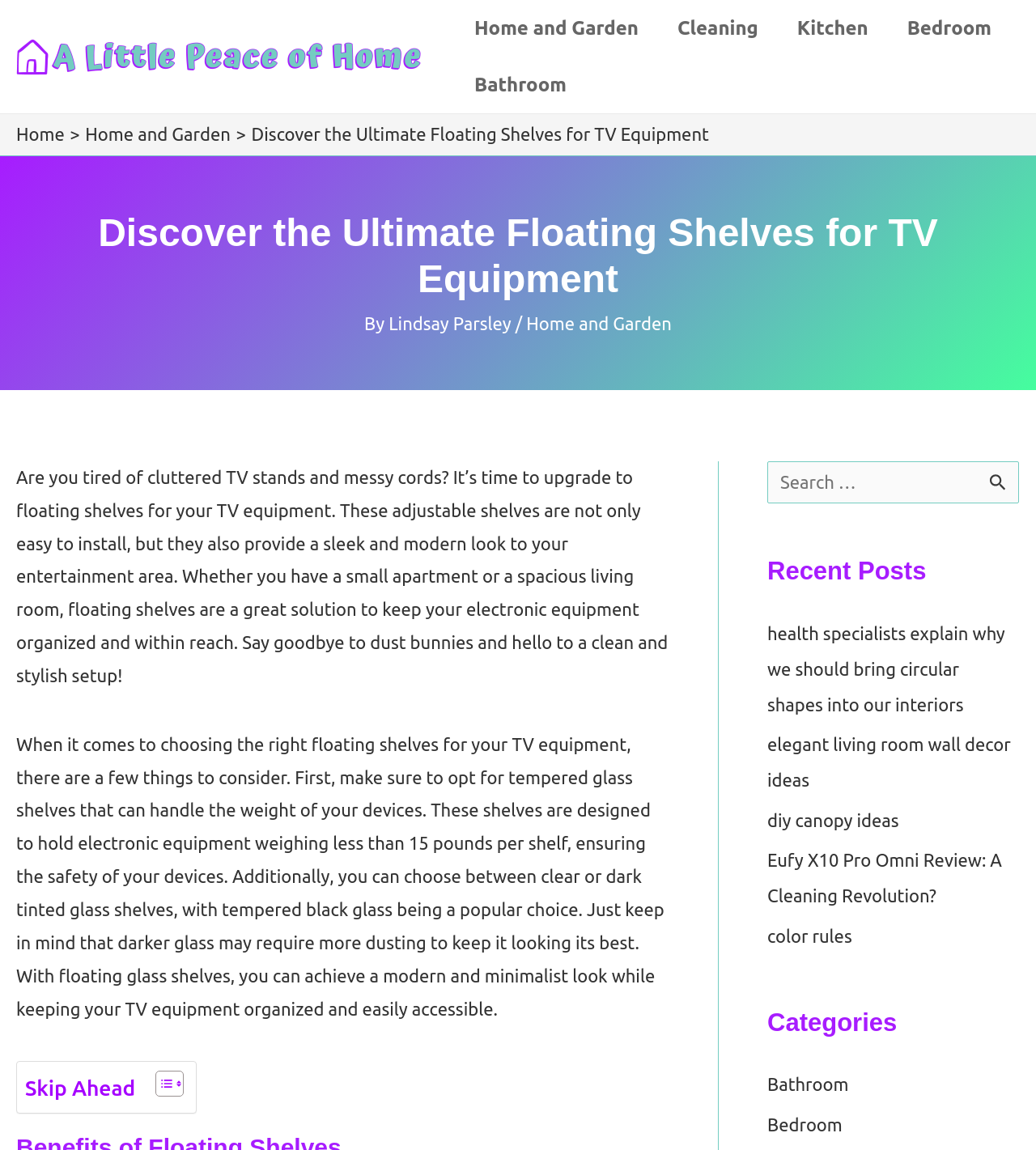Calculate the bounding box coordinates for the UI element based on the following description: "WordPress.". Ensure the coordinates are four float numbers between 0 and 1, i.e., [left, top, right, bottom].

None